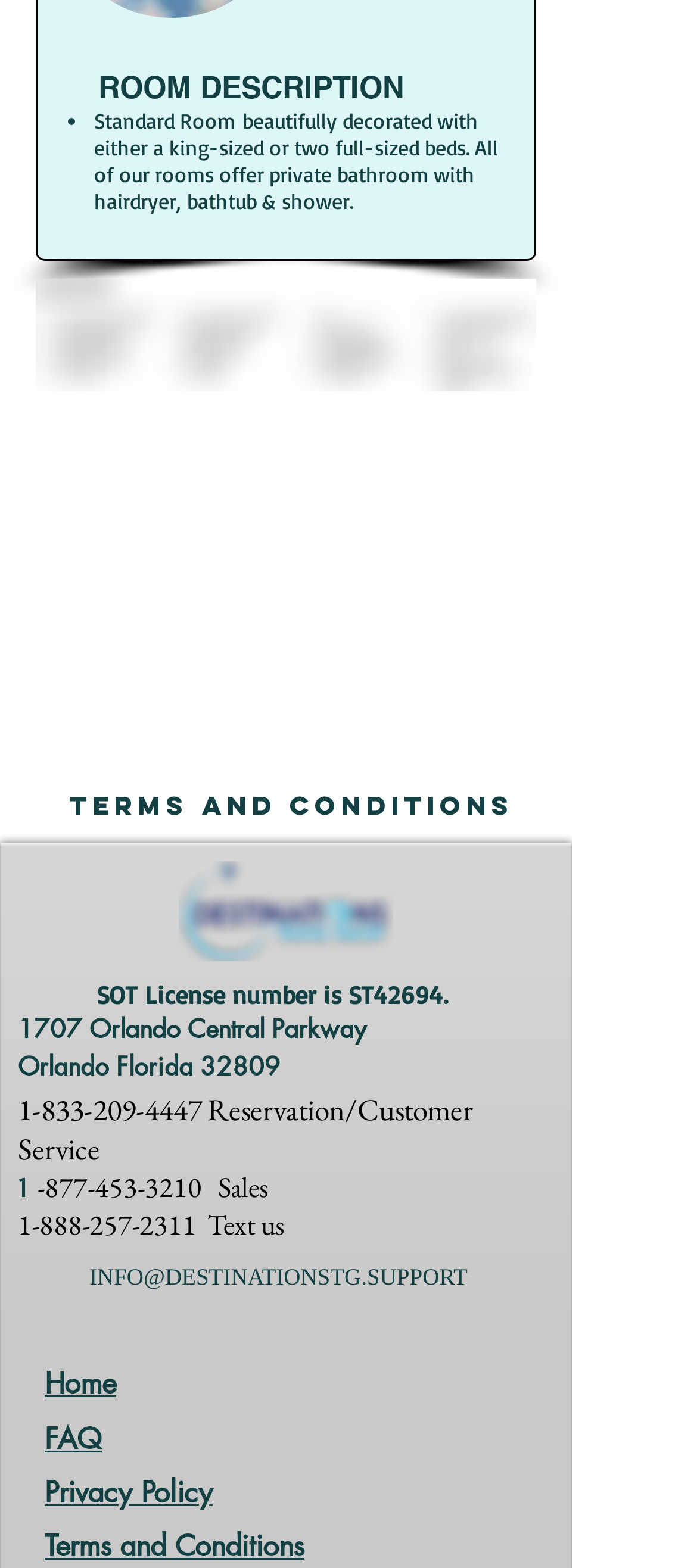Please find the bounding box coordinates of the element's region to be clicked to carry out this instruction: "View privacy policy".

[0.064, 0.94, 0.305, 0.964]